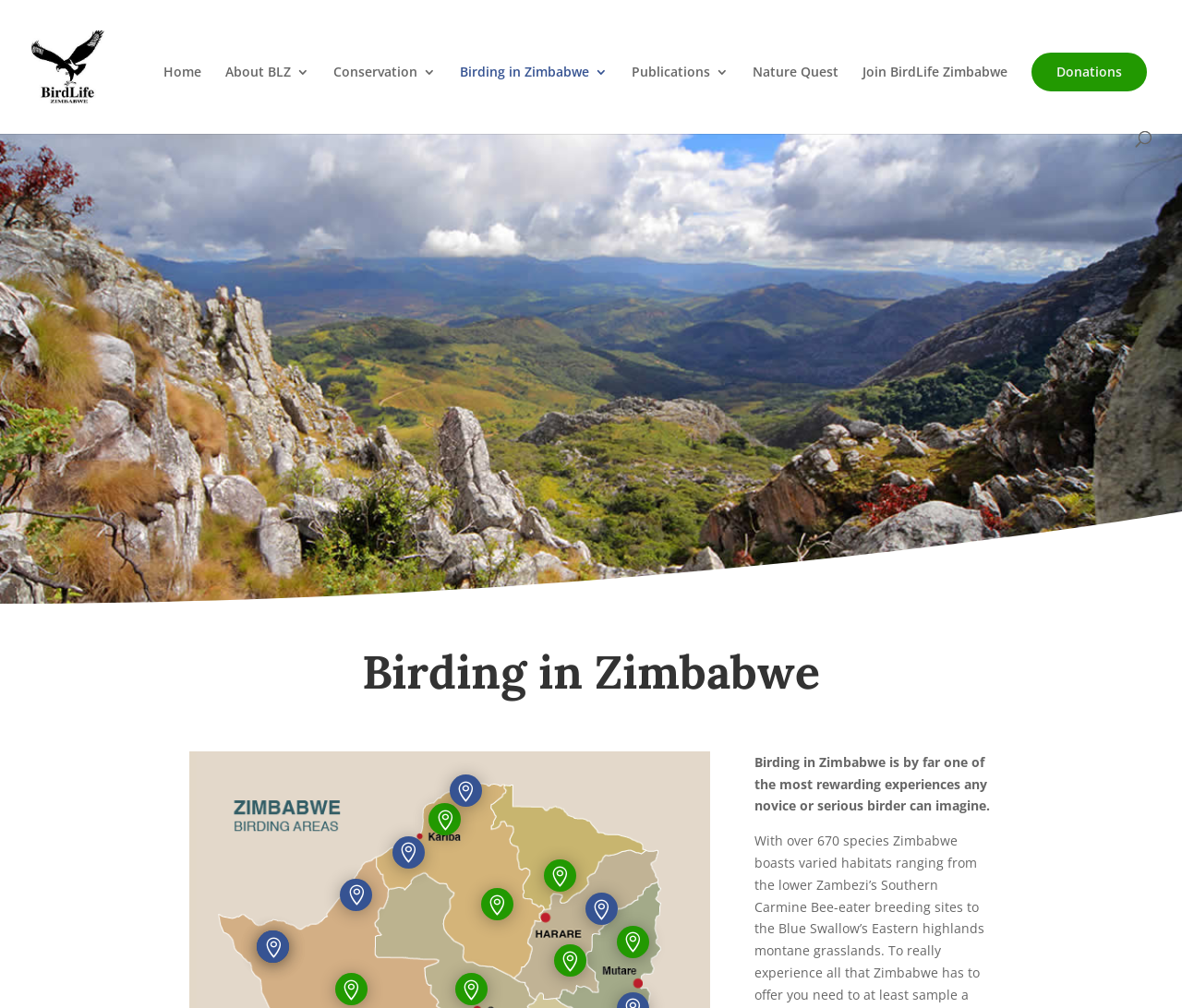What is the name of the organization?
Refer to the image and offer an in-depth and detailed answer to the question.

The name of the organization can be found in the top-left corner of the webpage, where the logo and the text 'Birdlife Zimbabwe' are located.